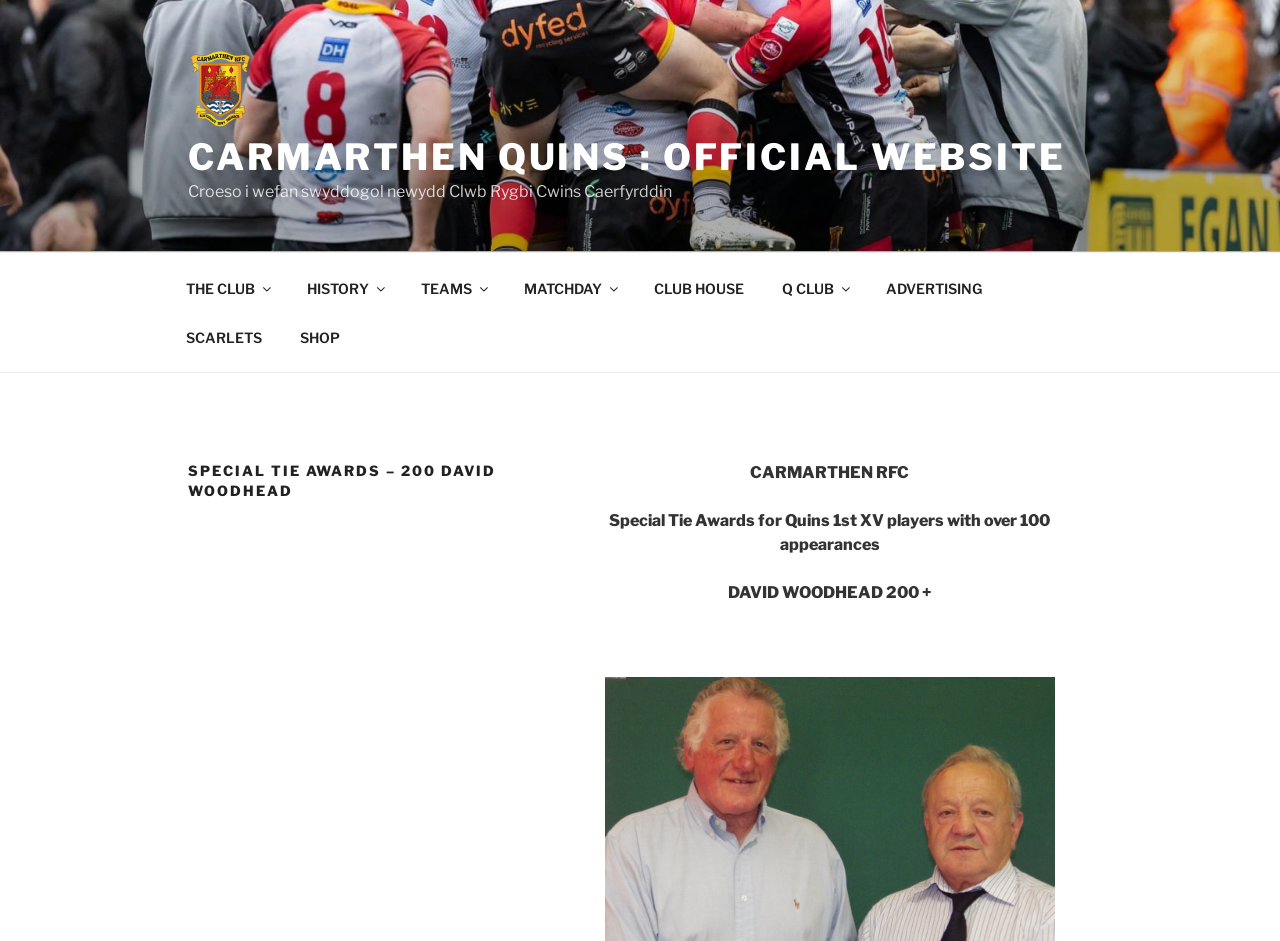Pinpoint the bounding box coordinates of the clickable element to carry out the following instruction: "Read about SPECIAL TIE AWARDS – 200 DAVID WOODHEAD."

[0.147, 0.49, 0.401, 0.532]